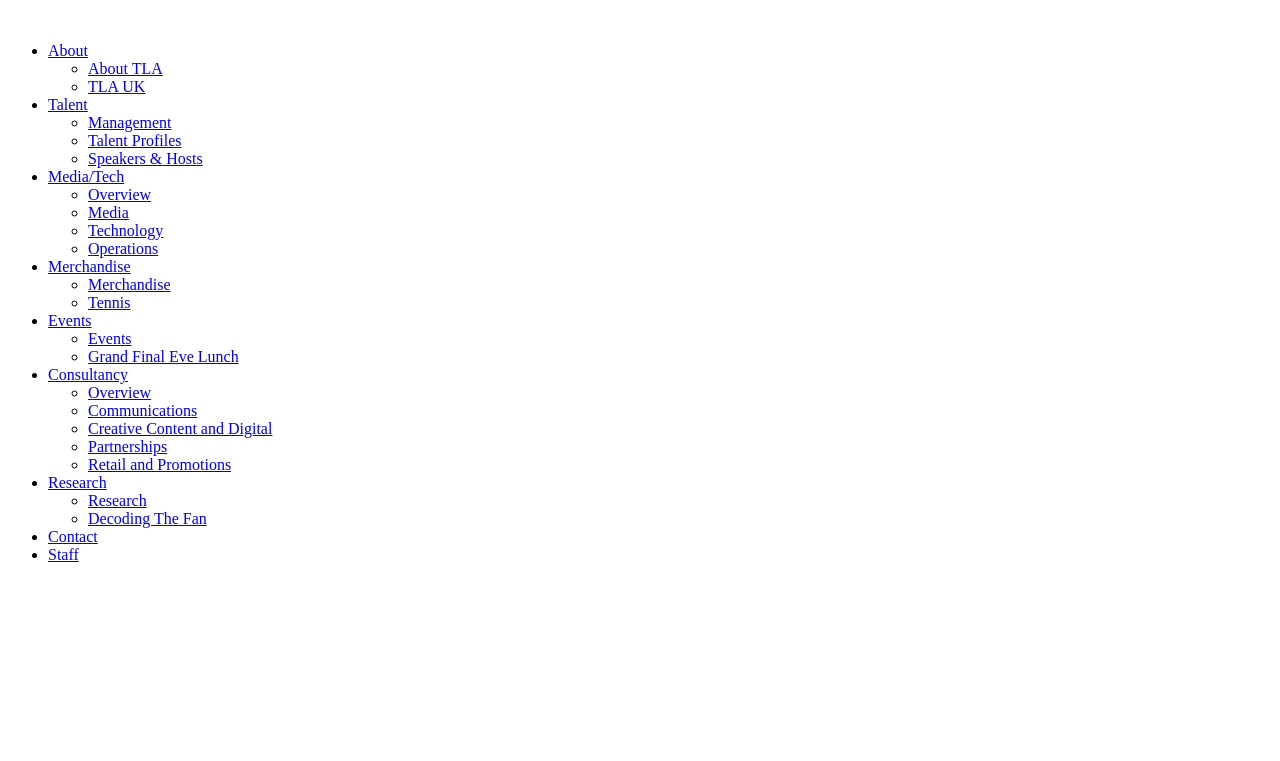Predict the bounding box coordinates for the UI element described as: "About TLA". The coordinates should be four float numbers between 0 and 1, presented as [left, top, right, bottom].

[0.069, 0.079, 0.127, 0.101]